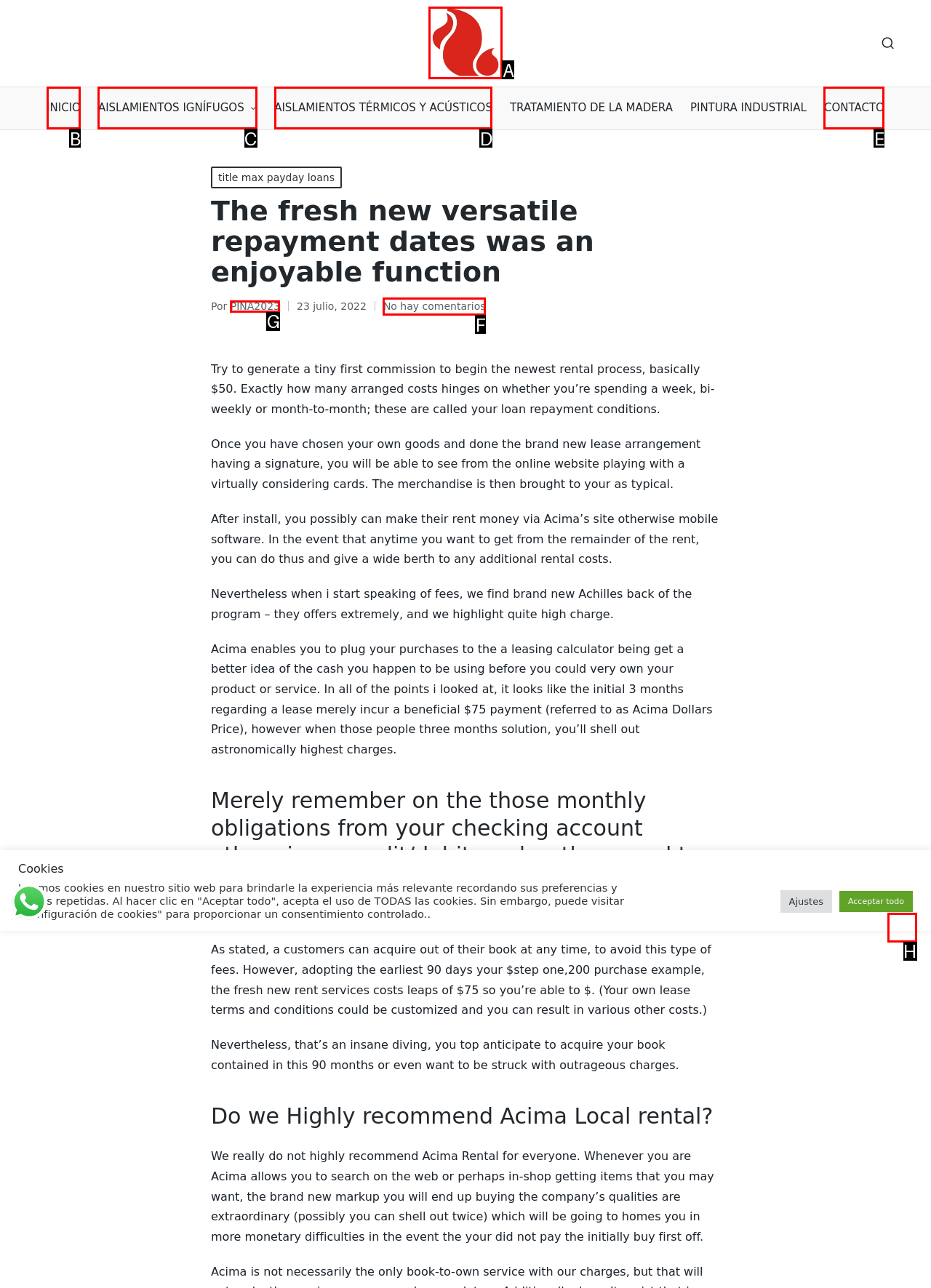Determine which HTML element corresponds to the description: AISLAMIENTOS IGNÍFUGOS. Provide the letter of the correct option.

C